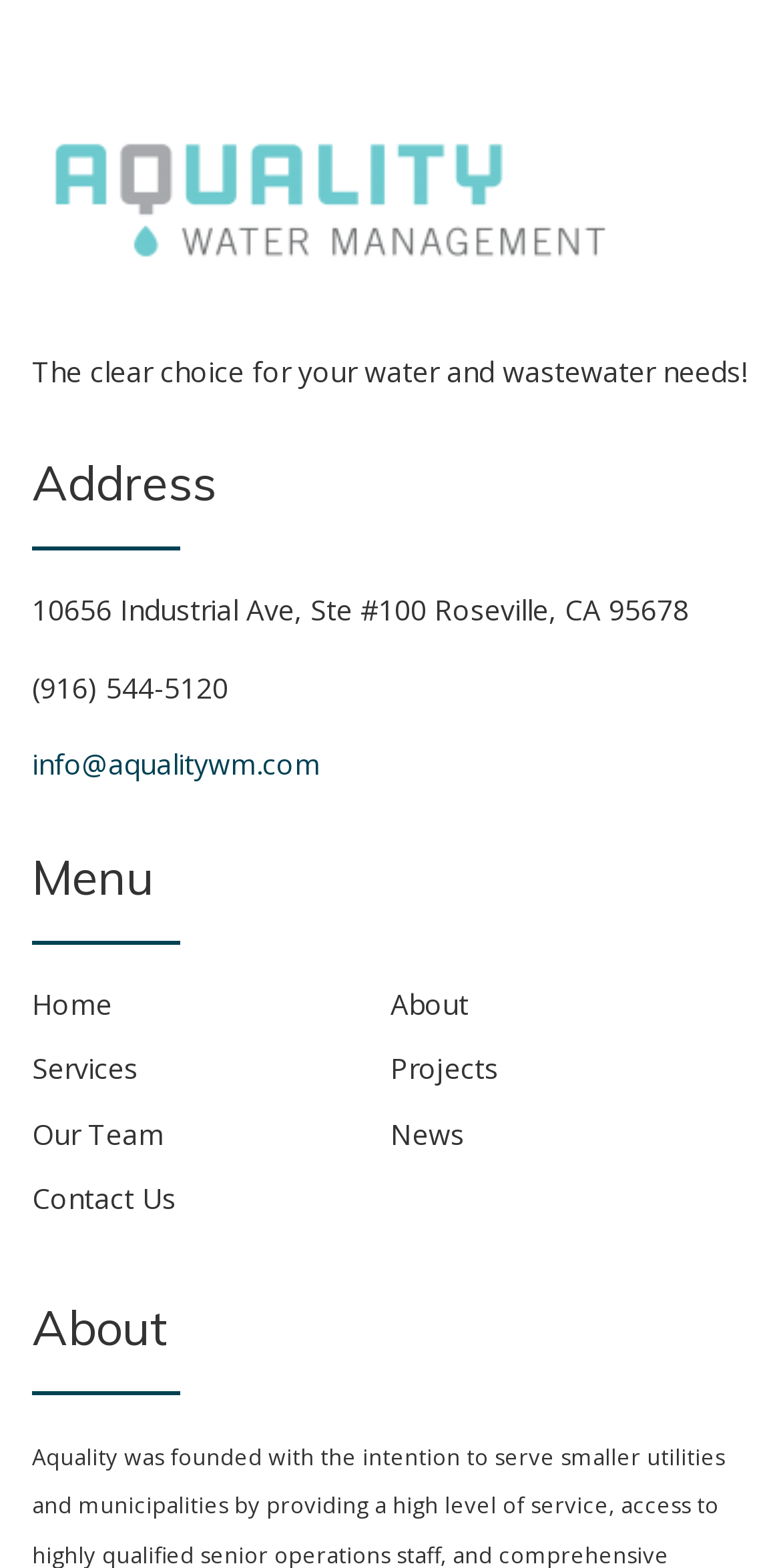Using the element description: "Contact Us", determine the bounding box coordinates. The coordinates should be in the format [left, top, right, bottom], with values between 0 and 1.

[0.041, 0.752, 0.226, 0.776]